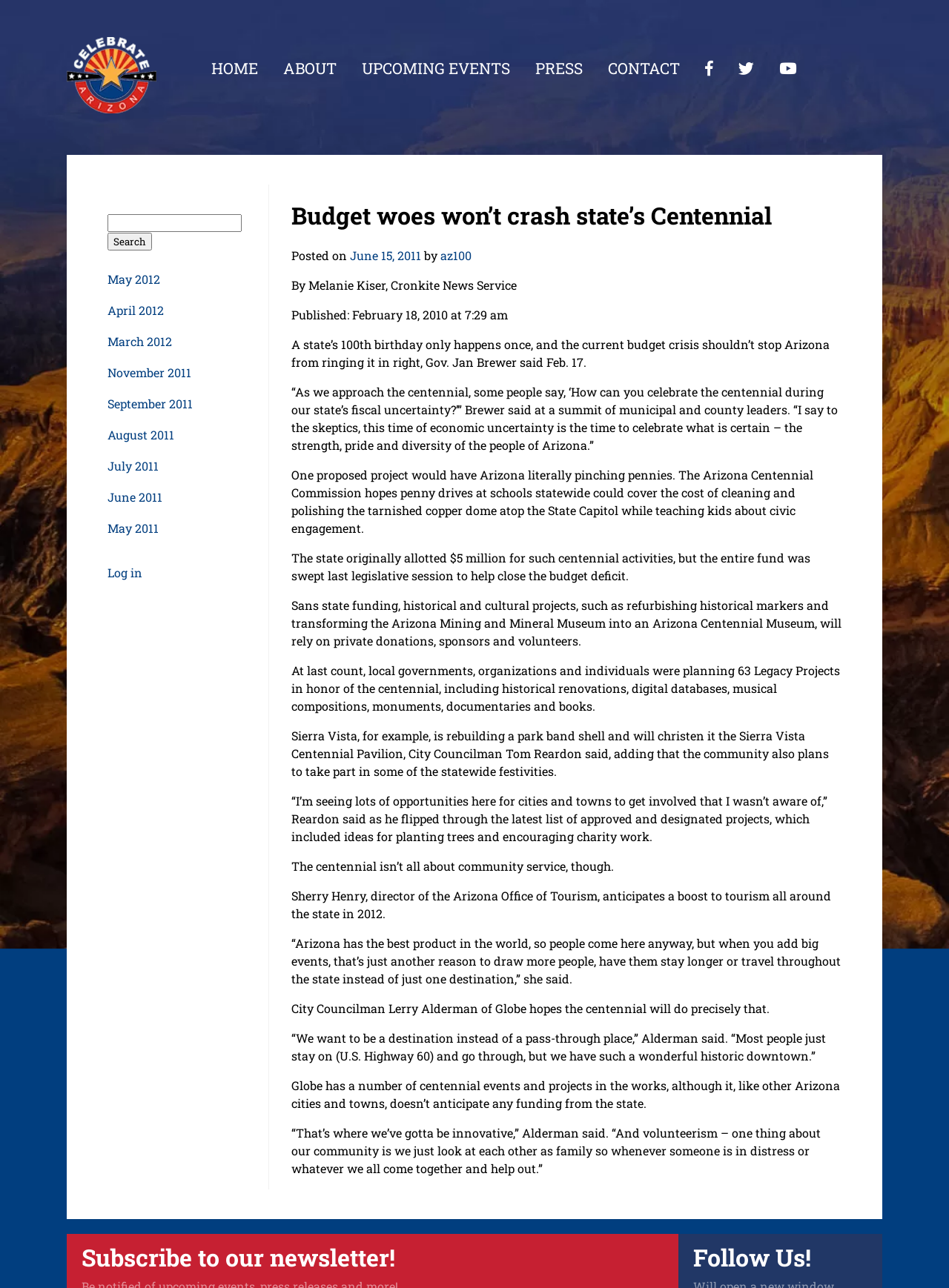Determine the bounding box coordinates for the UI element described. Format the coordinates as (top-left x, top-left y, bottom-right x, bottom-right y) and ensure all values are between 0 and 1. Element description: September 2011

[0.113, 0.307, 0.203, 0.319]